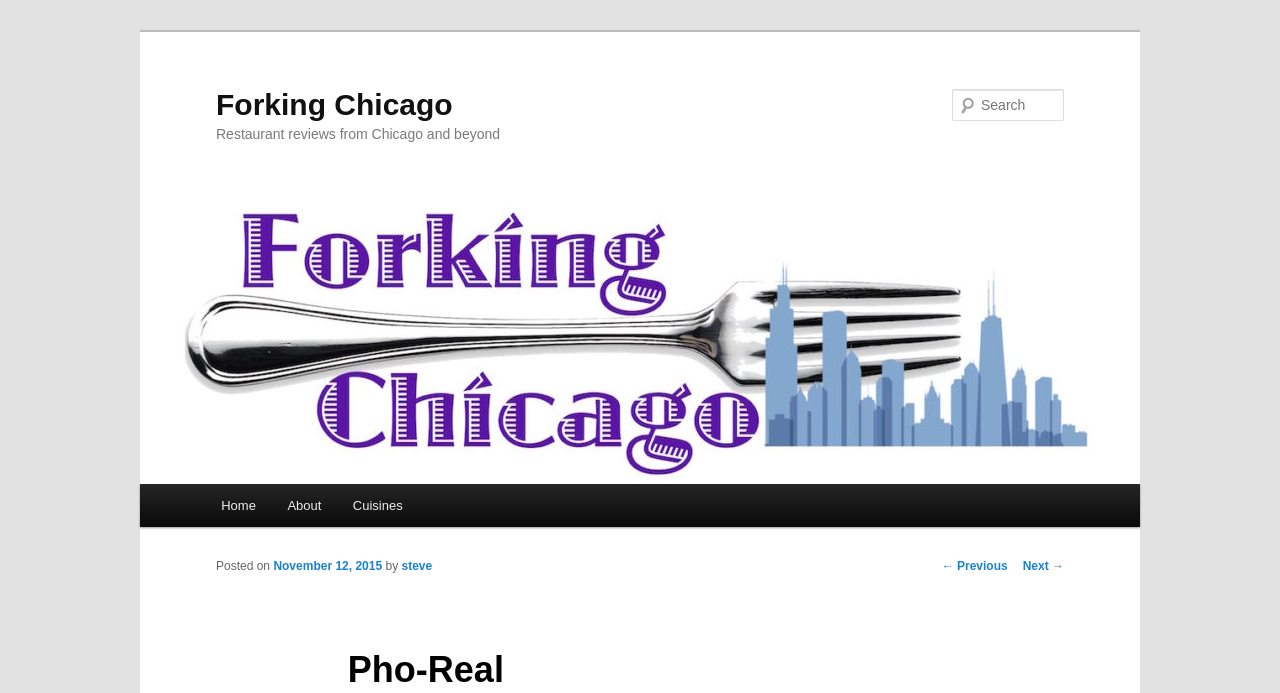Find and indicate the bounding box coordinates of the region you should select to follow the given instruction: "Click the 'Prev' link".

None